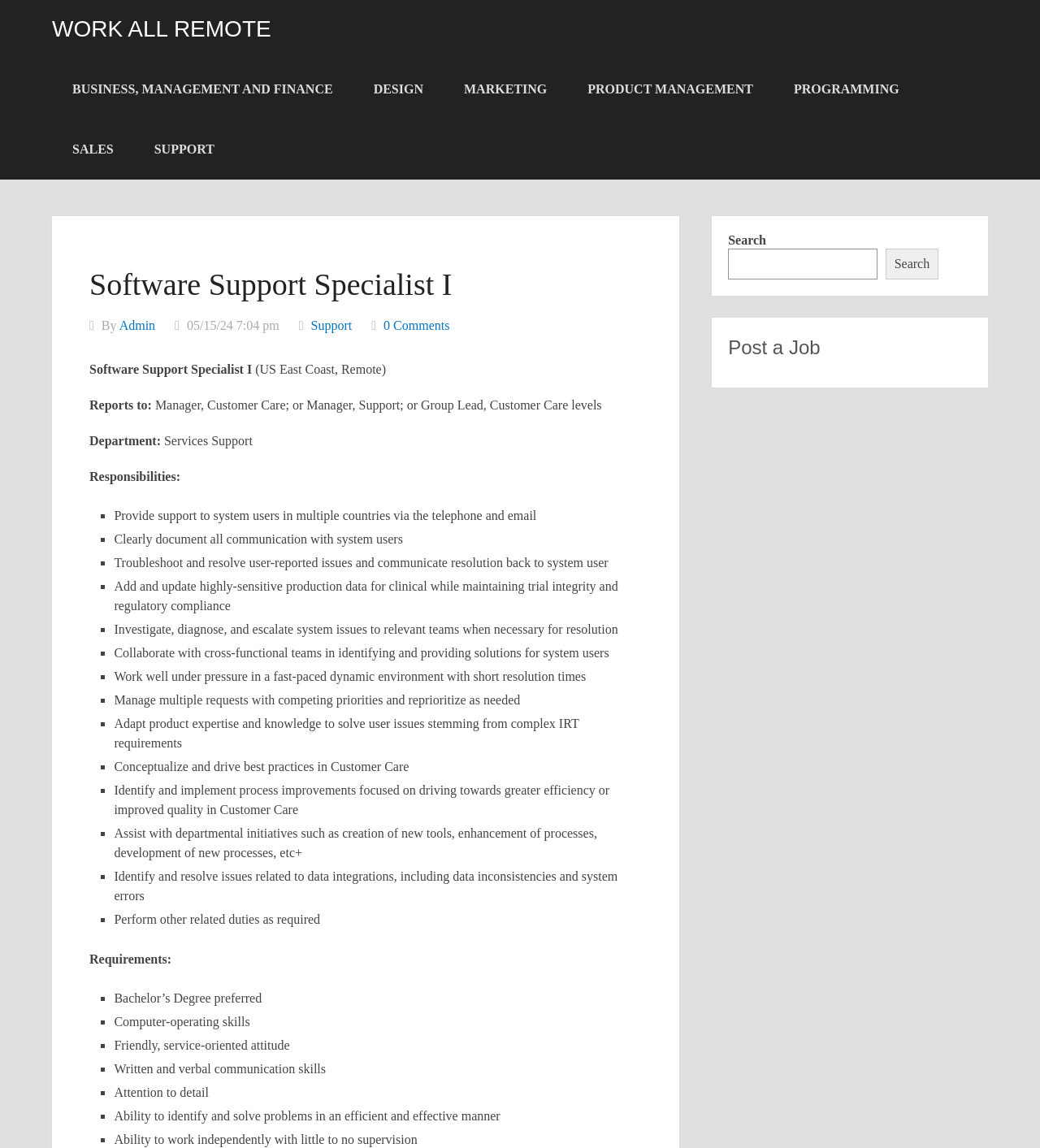How many responsibilities are listed in the job description? Based on the screenshot, please respond with a single word or phrase.

11